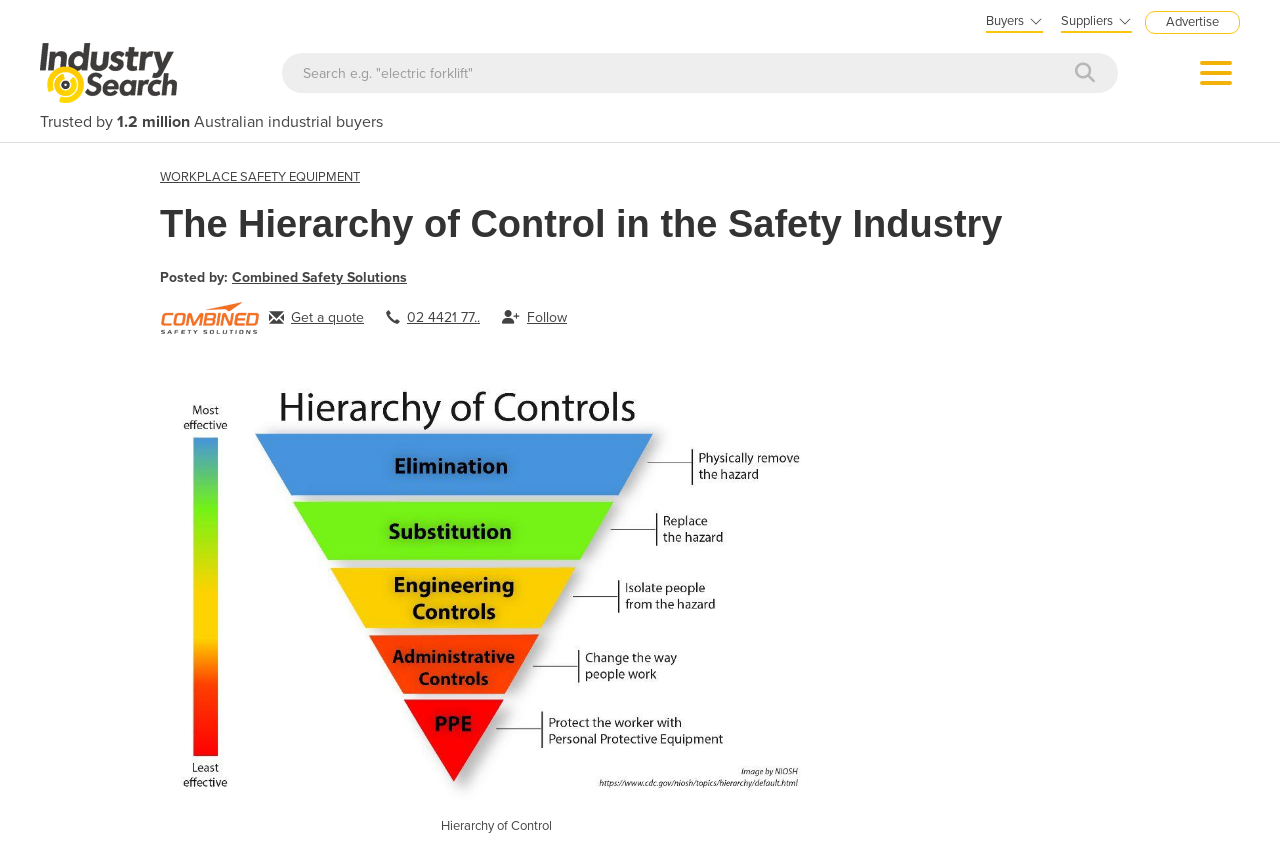What is the website's main topic?
Answer the question with a single word or phrase by looking at the picture.

Workplace safety